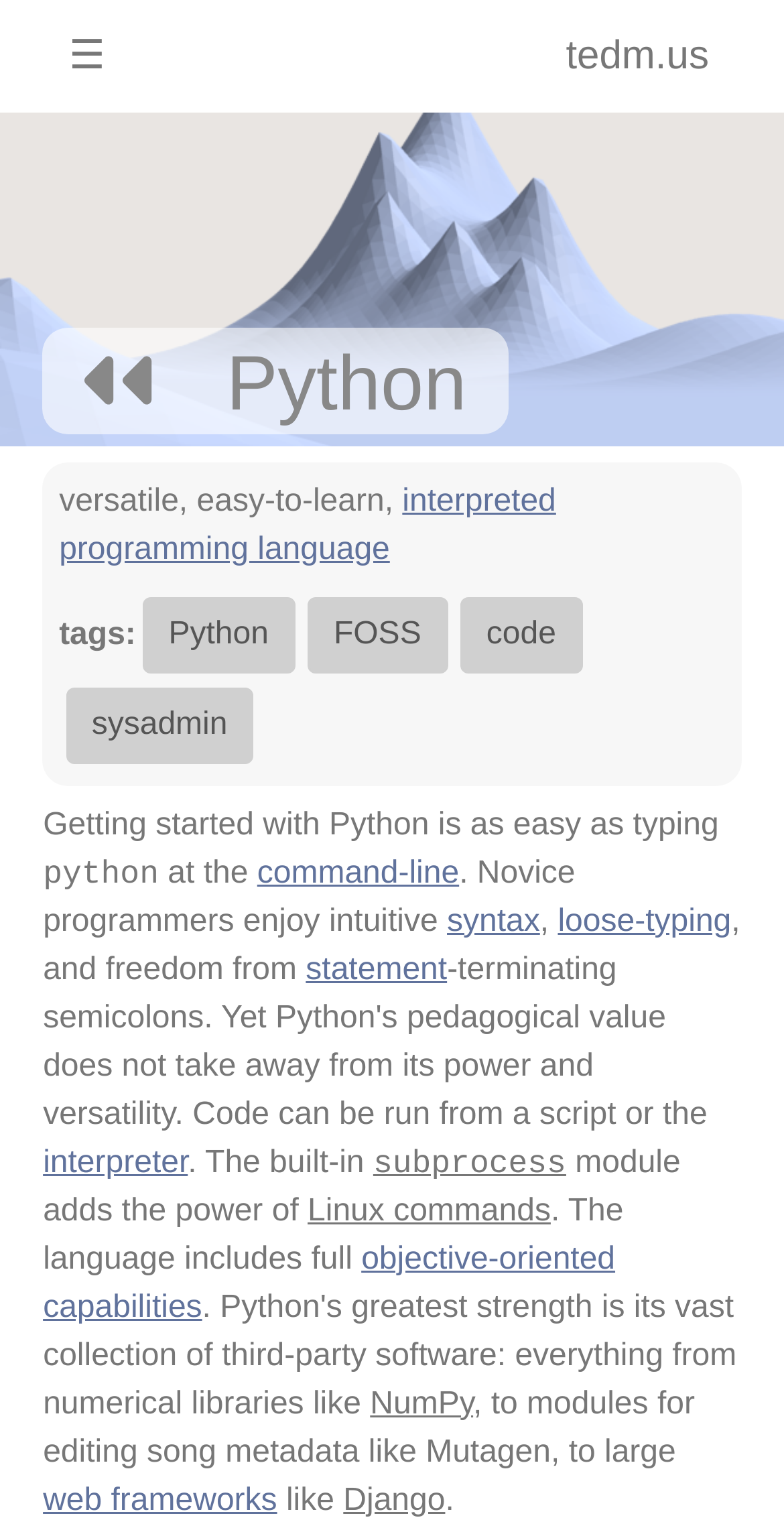Identify the bounding box coordinates for the element you need to click to achieve the following task: "Learn about interpreted programming language". Provide the bounding box coordinates as four float numbers between 0 and 1, in the form [left, top, right, bottom].

[0.513, 0.318, 0.709, 0.34]